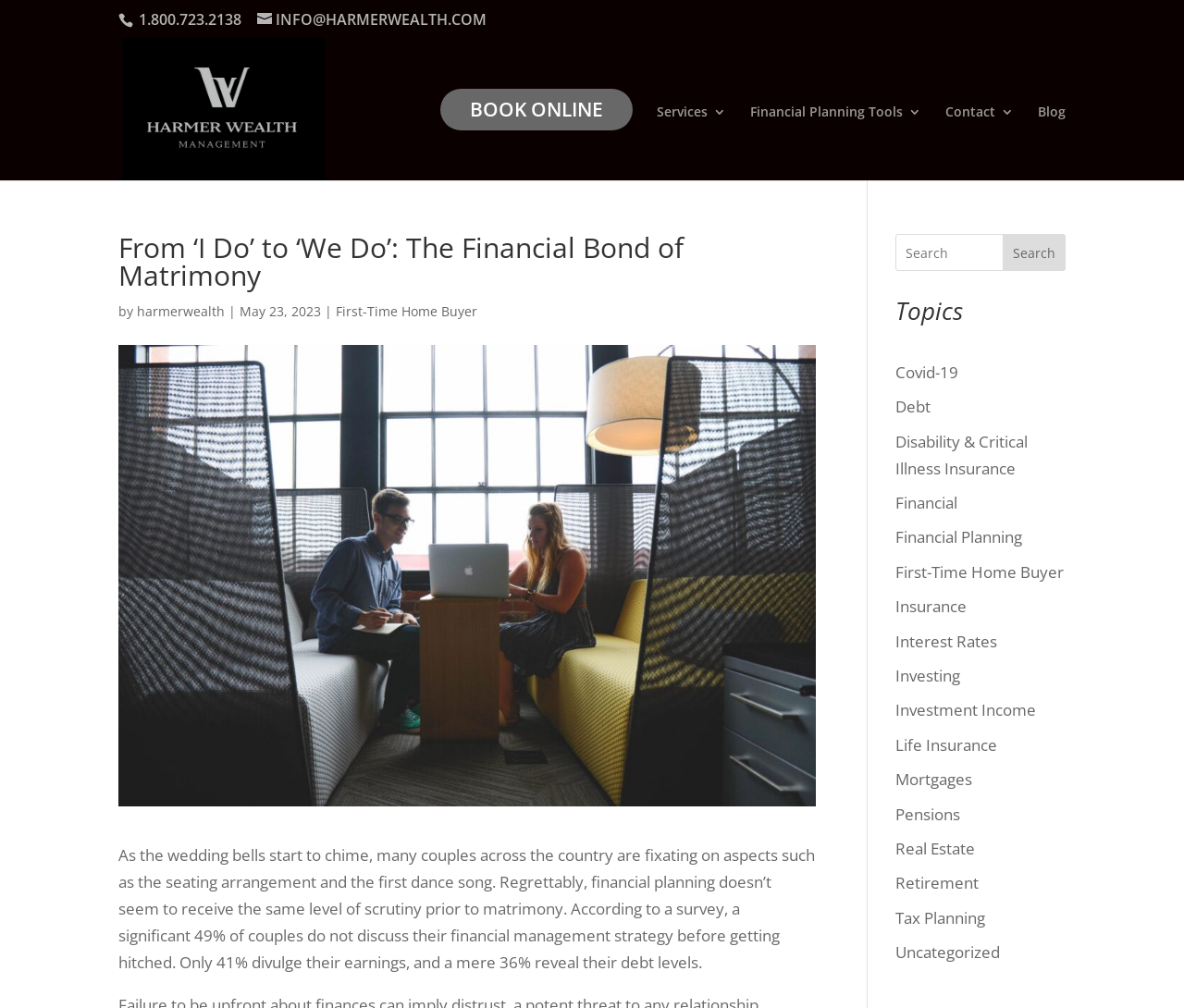Please determine the headline of the webpage and provide its content.

From ‘I Do’ to ‘We Do’: The Financial Bond of Matrimony